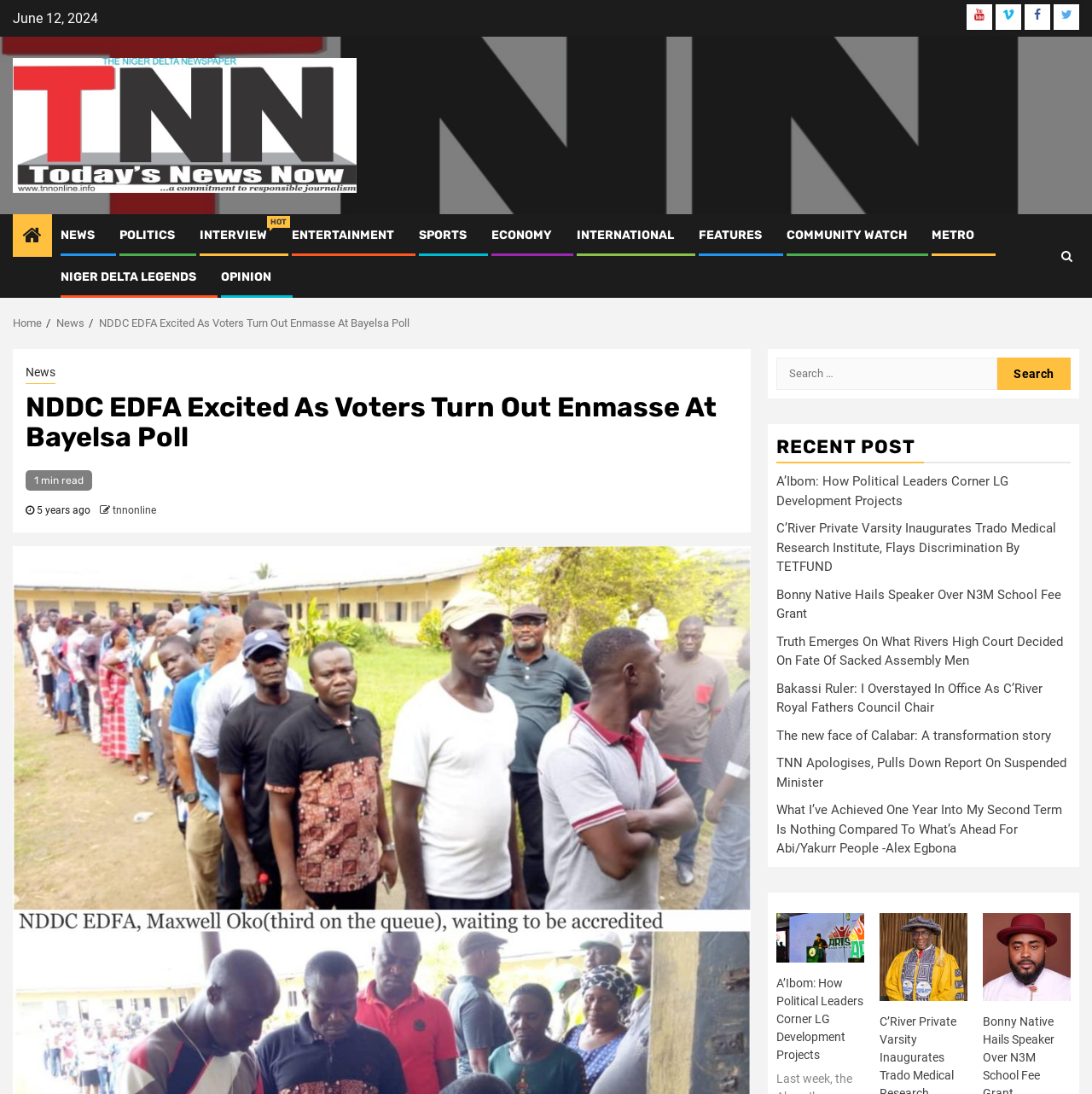Refer to the image and answer the question with as much detail as possible: How many minutes does it take to read the news article 'NDDC EDFA Excited As Voters Turn Out Enmasse At Bayelsa Poll'?

I found the news article 'NDDC EDFA Excited As Voters Turn Out Enmasse At Bayelsa Poll' with a static text element indicating '1 min read', which suggests that it takes one minute to read the article.